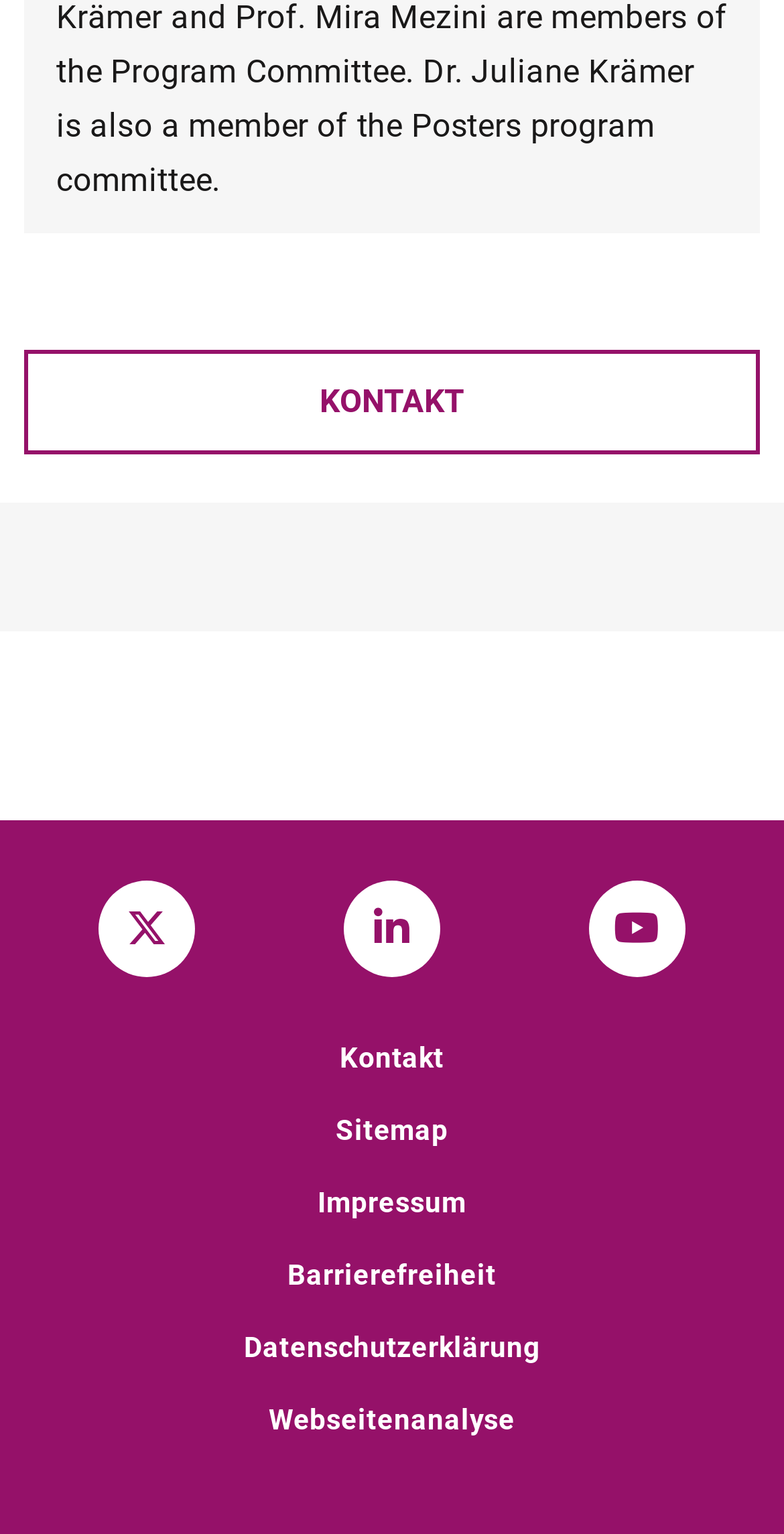Please locate the clickable area by providing the bounding box coordinates to follow this instruction: "View sitemap".

[0.428, 0.726, 0.572, 0.746]